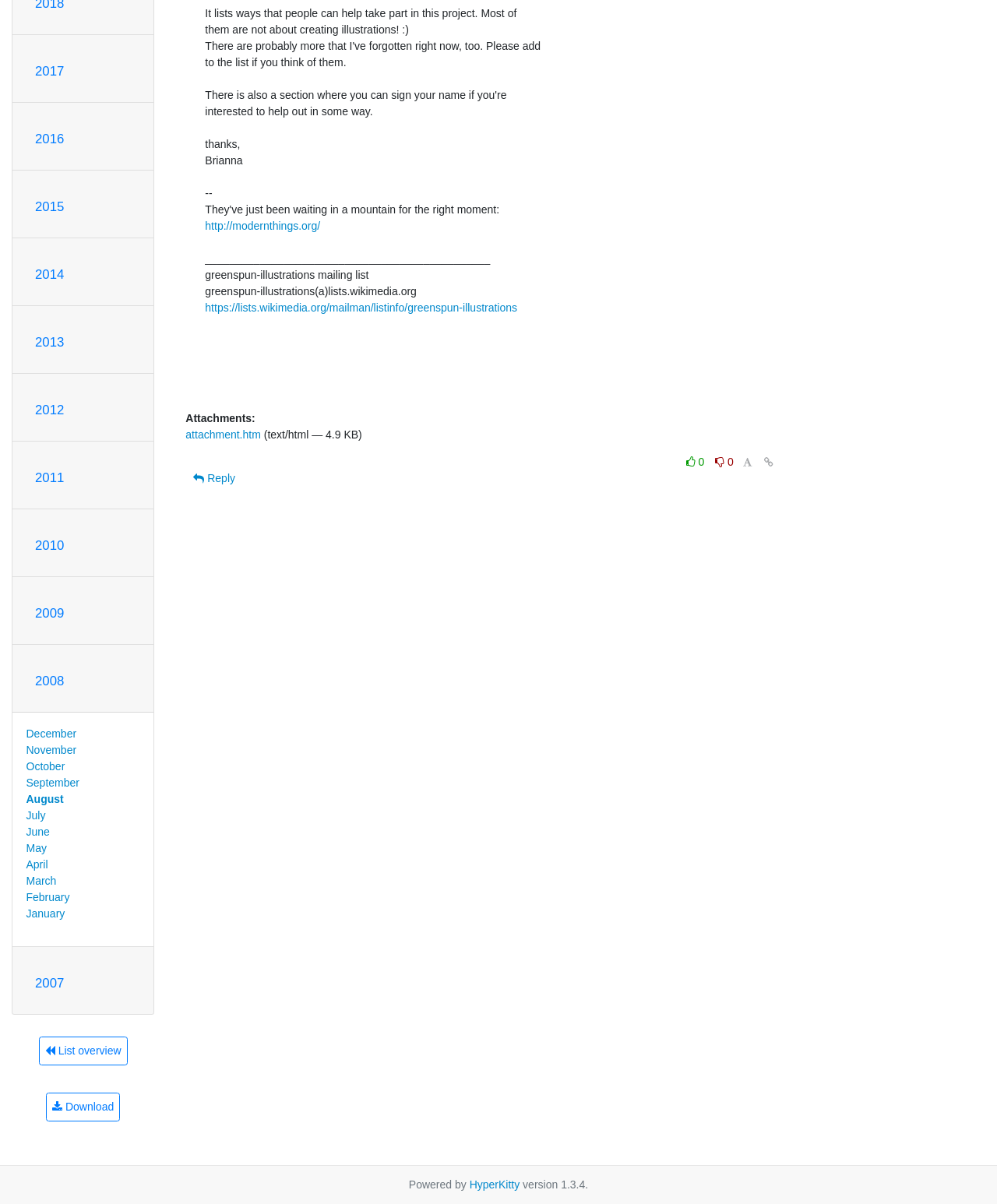Using the element description: "Independence Floor Supply", determine the bounding box coordinates. The coordinates should be in the format [left, top, right, bottom], with values between 0 and 1.

None